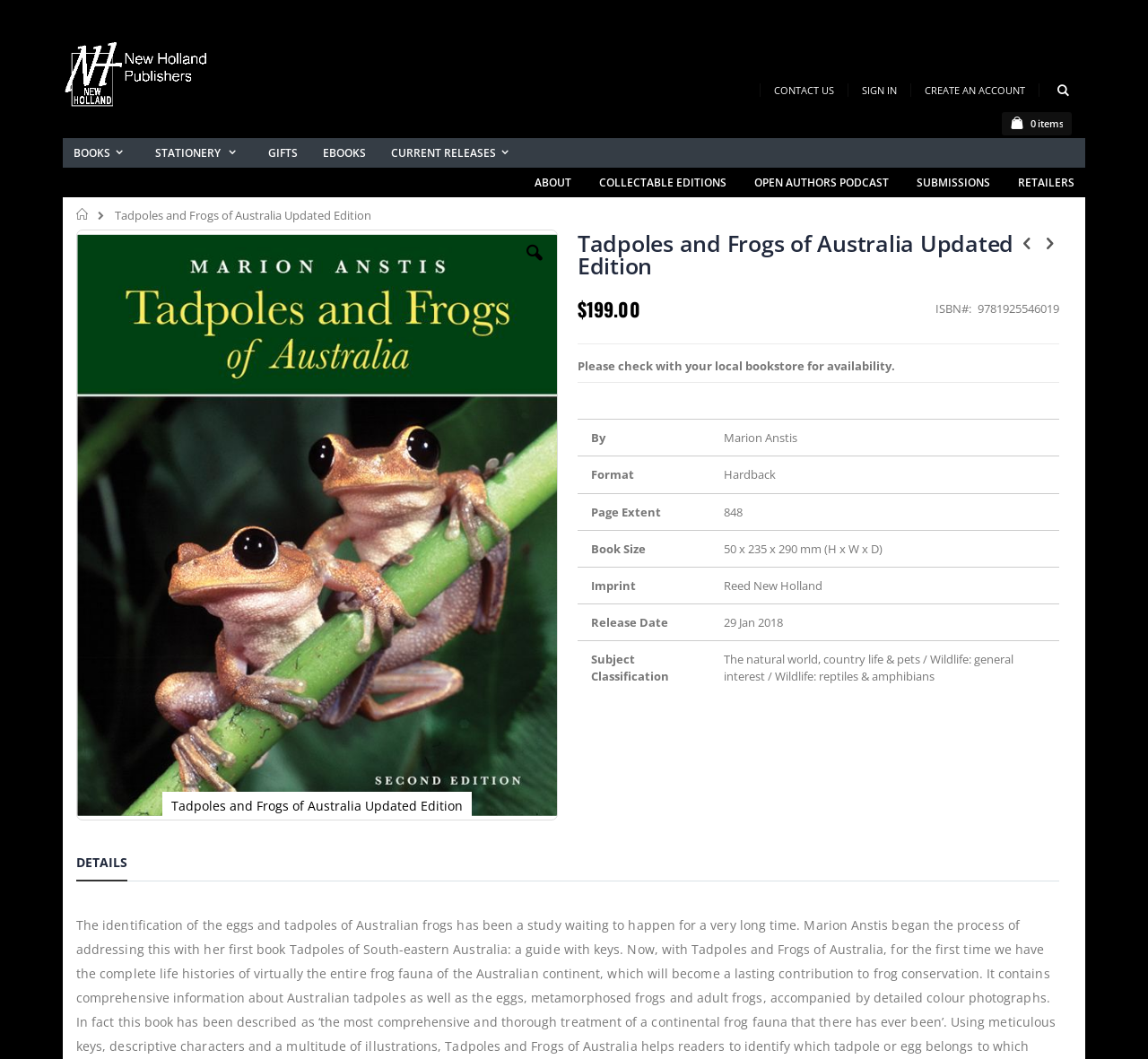Bounding box coordinates should be provided in the format (top-left x, top-left y, bottom-right x, bottom-right y) with all values between 0 and 1. Identify the bounding box for this UI element: Open Authors Podcast

[0.648, 0.158, 0.784, 0.186]